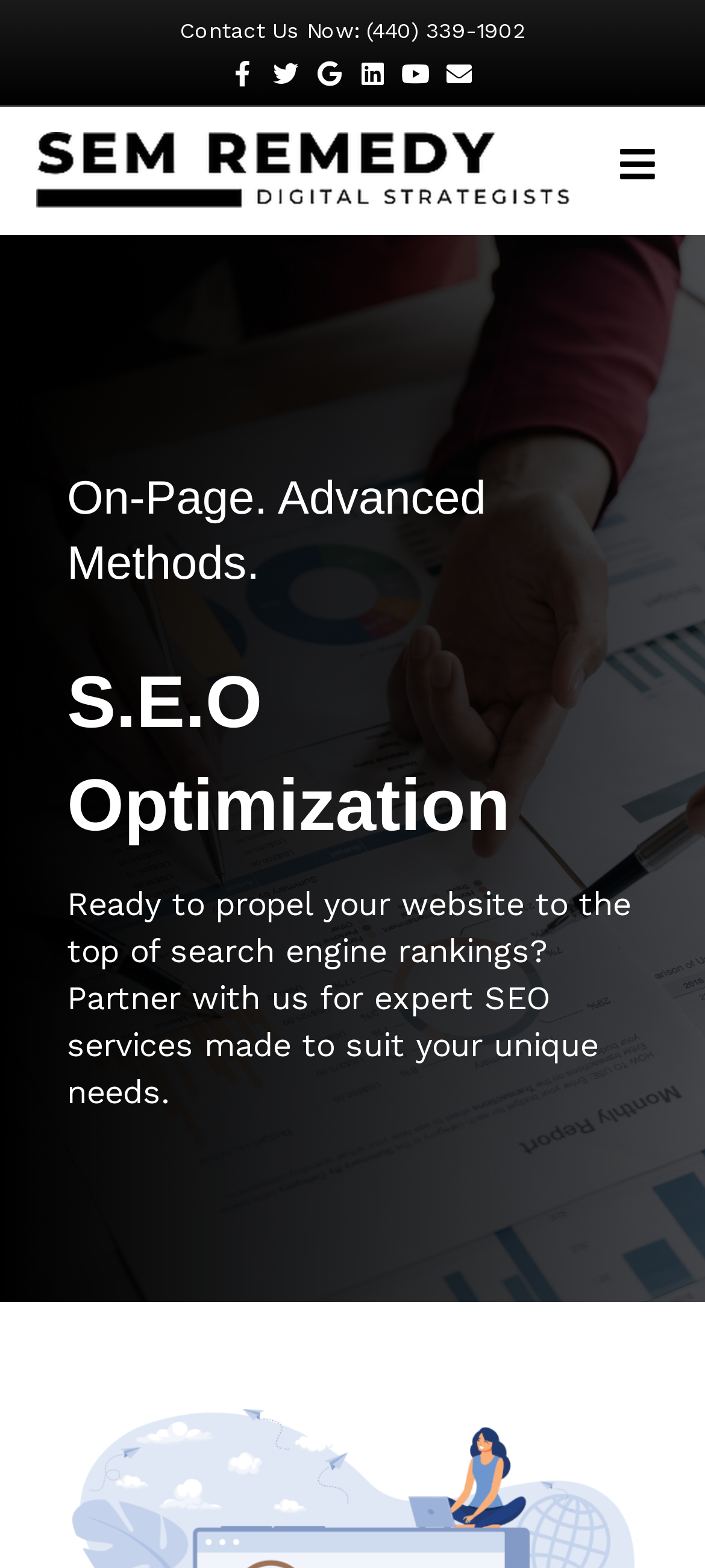Provide a brief response using a word or short phrase to this question:
What is the purpose of the company?

SEO services